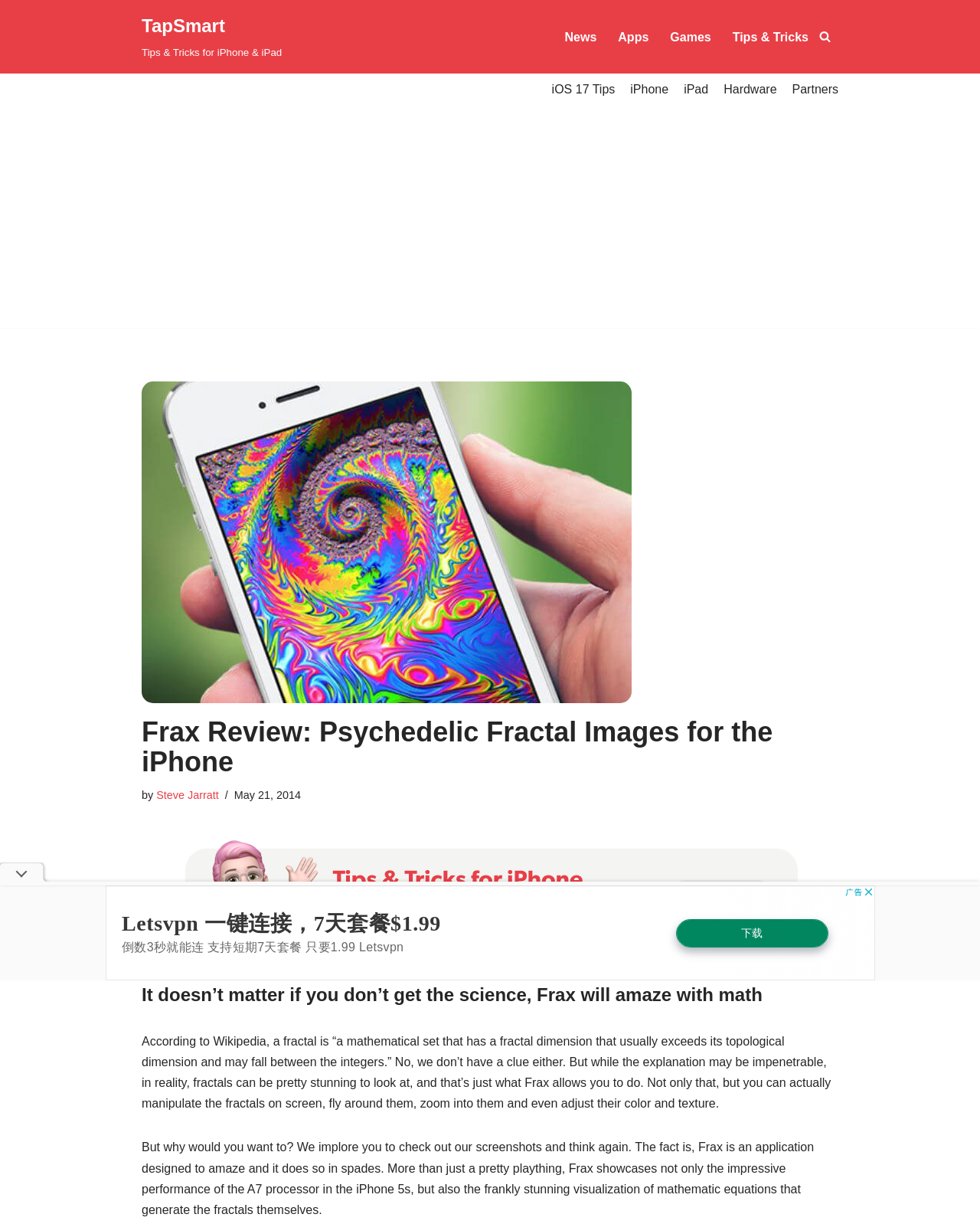Please answer the following query using a single word or phrase: 
What is the name of the iPhone app reviewed in this article?

Frax